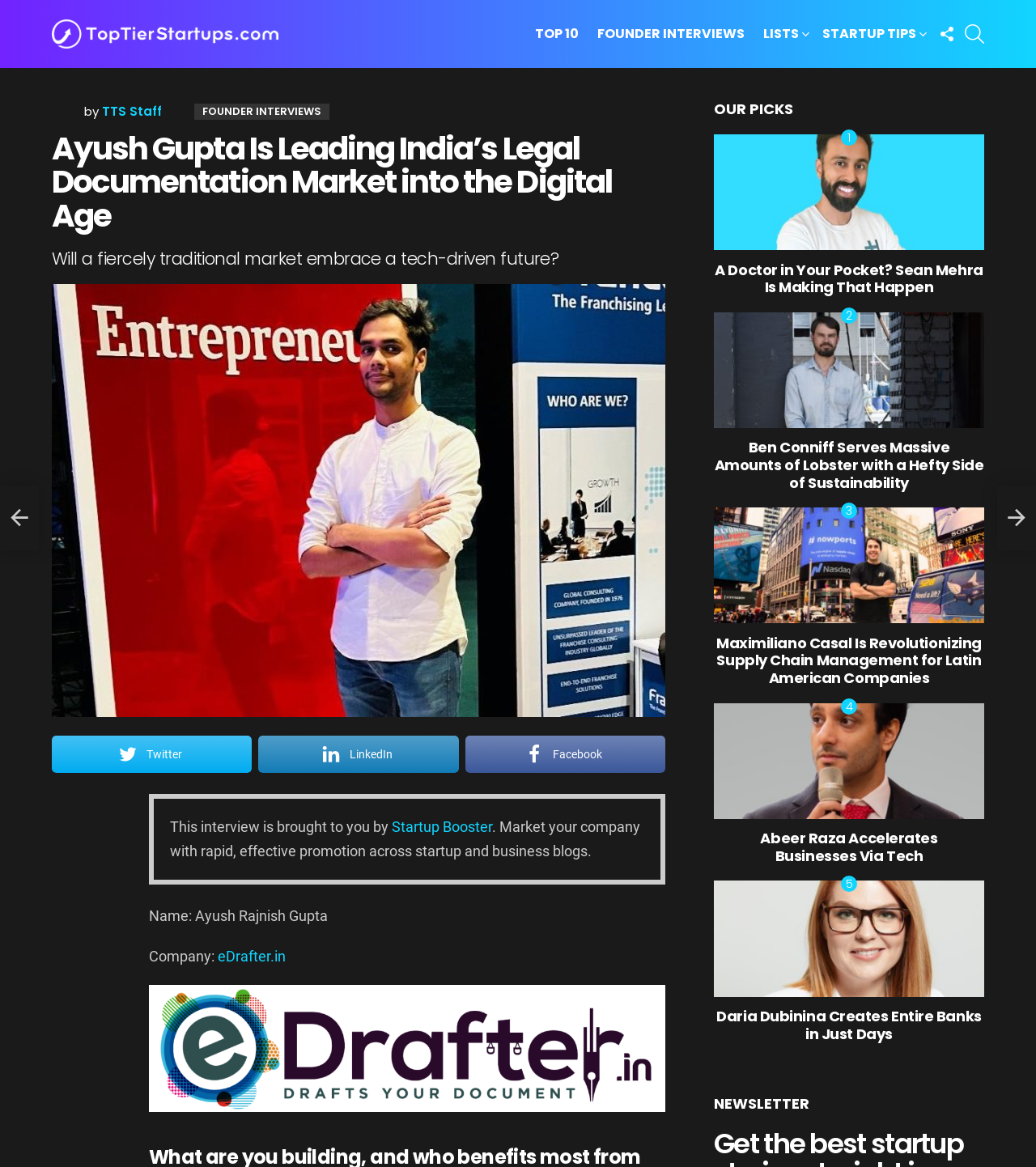Specify the bounding box coordinates of the region I need to click to perform the following instruction: "Click on Top Tier Startups". The coordinates must be four float numbers in the range of 0 to 1, i.e., [left, top, right, bottom].

[0.05, 0.017, 0.269, 0.042]